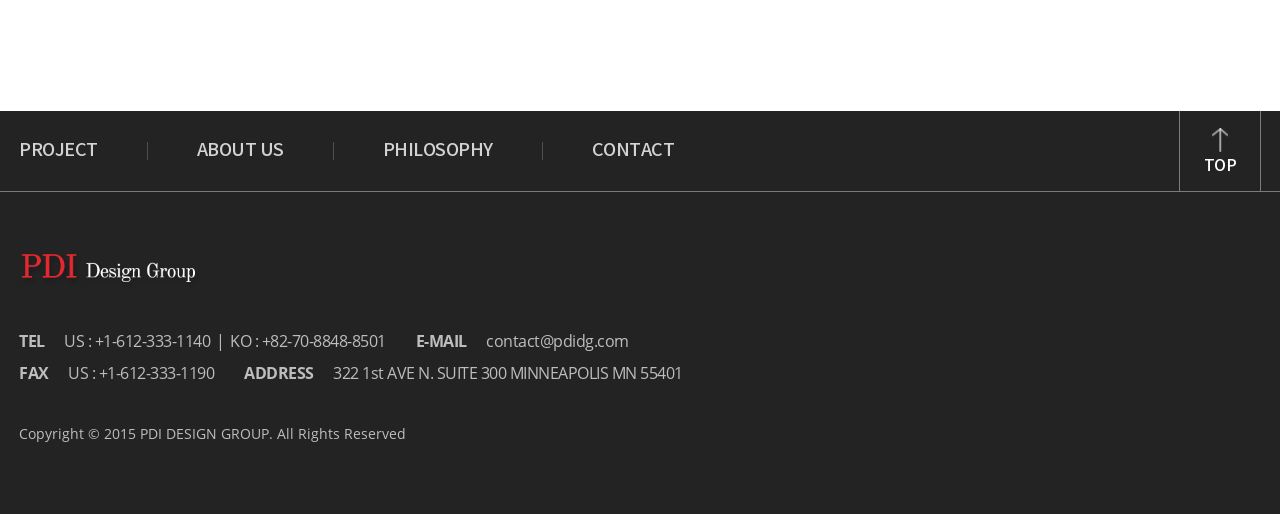Use a single word or phrase to answer this question: 
What is the address of the Minneapolis office?

322 1st AVE N. SUITE 300 MINNEAPOLIS MN 55401